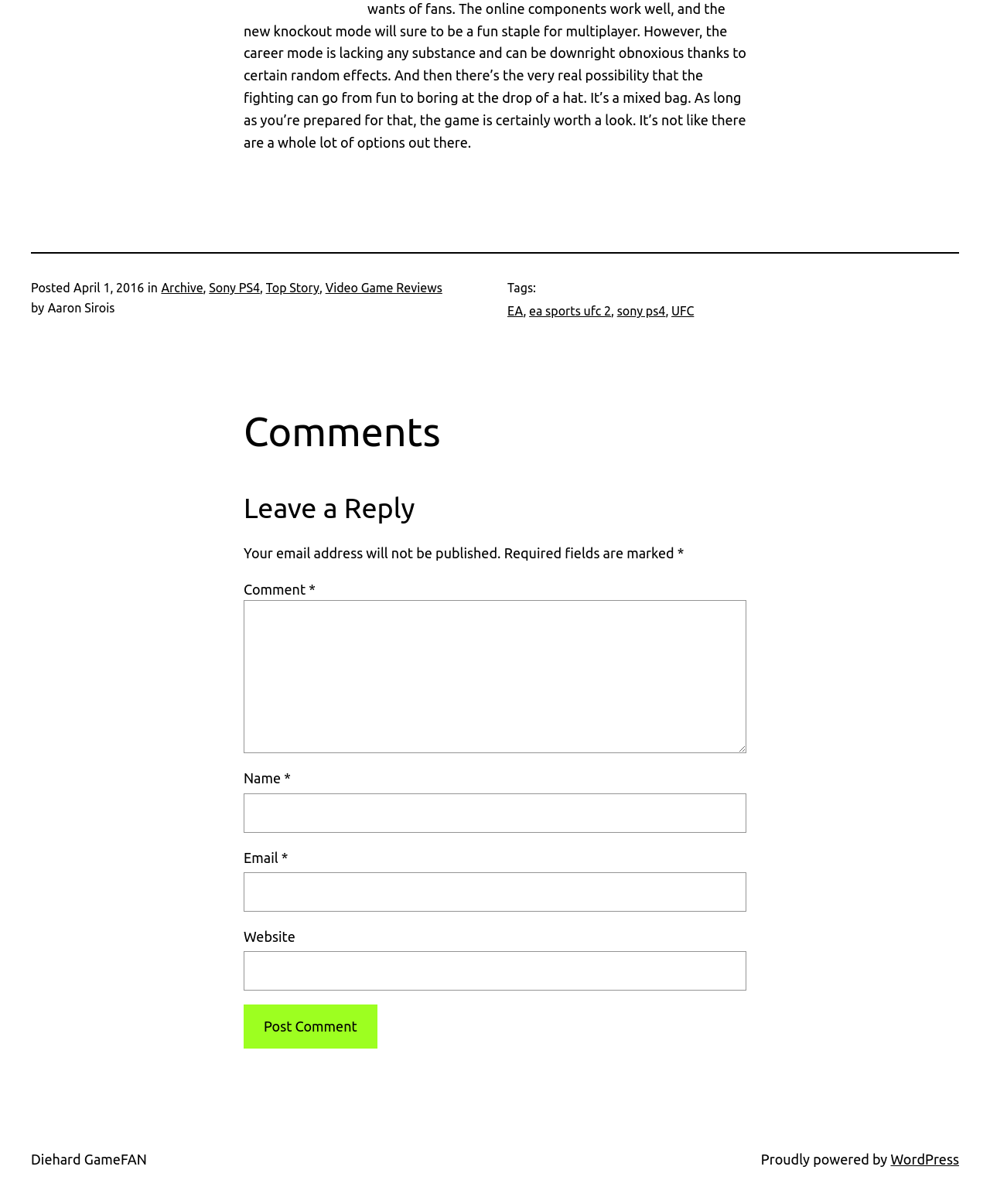Please identify the bounding box coordinates of the element's region that needs to be clicked to fulfill the following instruction: "Follow Challenge on Facebook". The bounding box coordinates should consist of four float numbers between 0 and 1, i.e., [left, top, right, bottom].

None